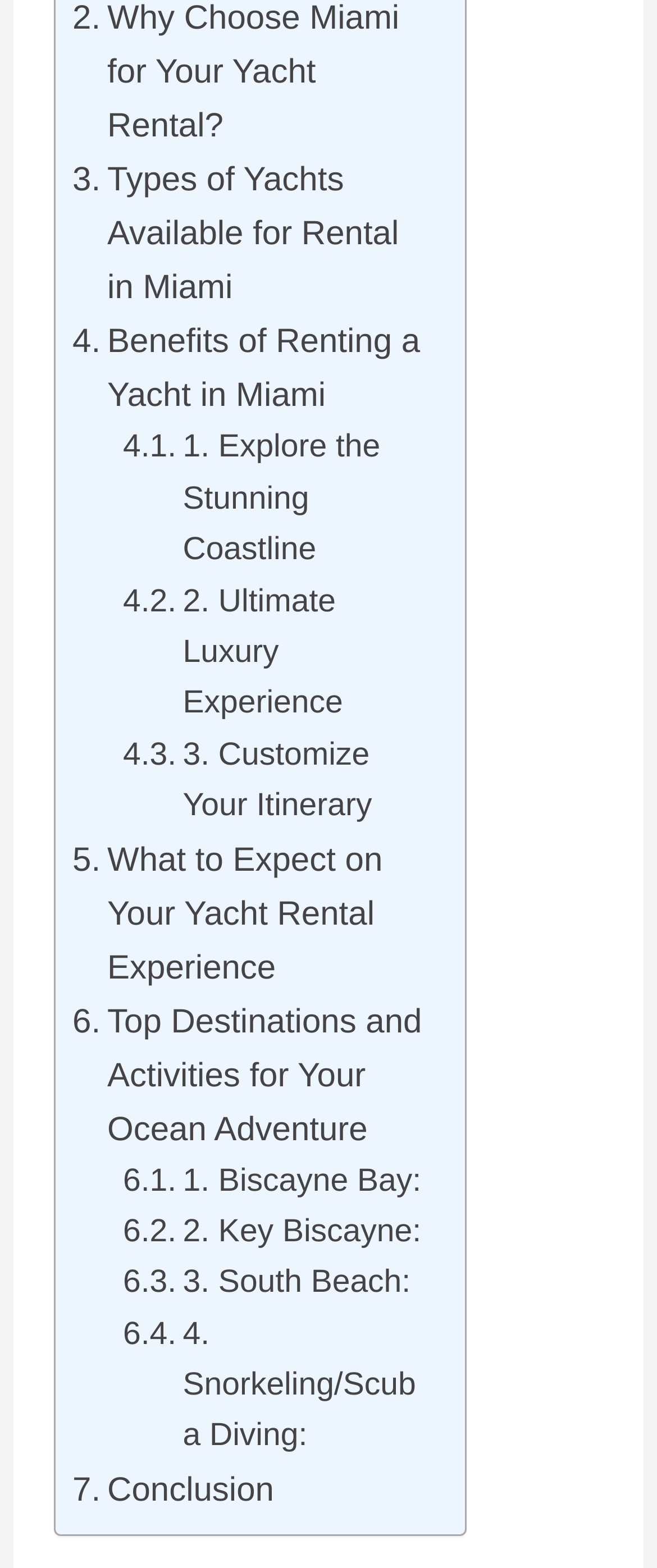Please identify the coordinates of the bounding box that should be clicked to fulfill this instruction: "Explore the stunning coastline".

[0.187, 0.27, 0.655, 0.368]